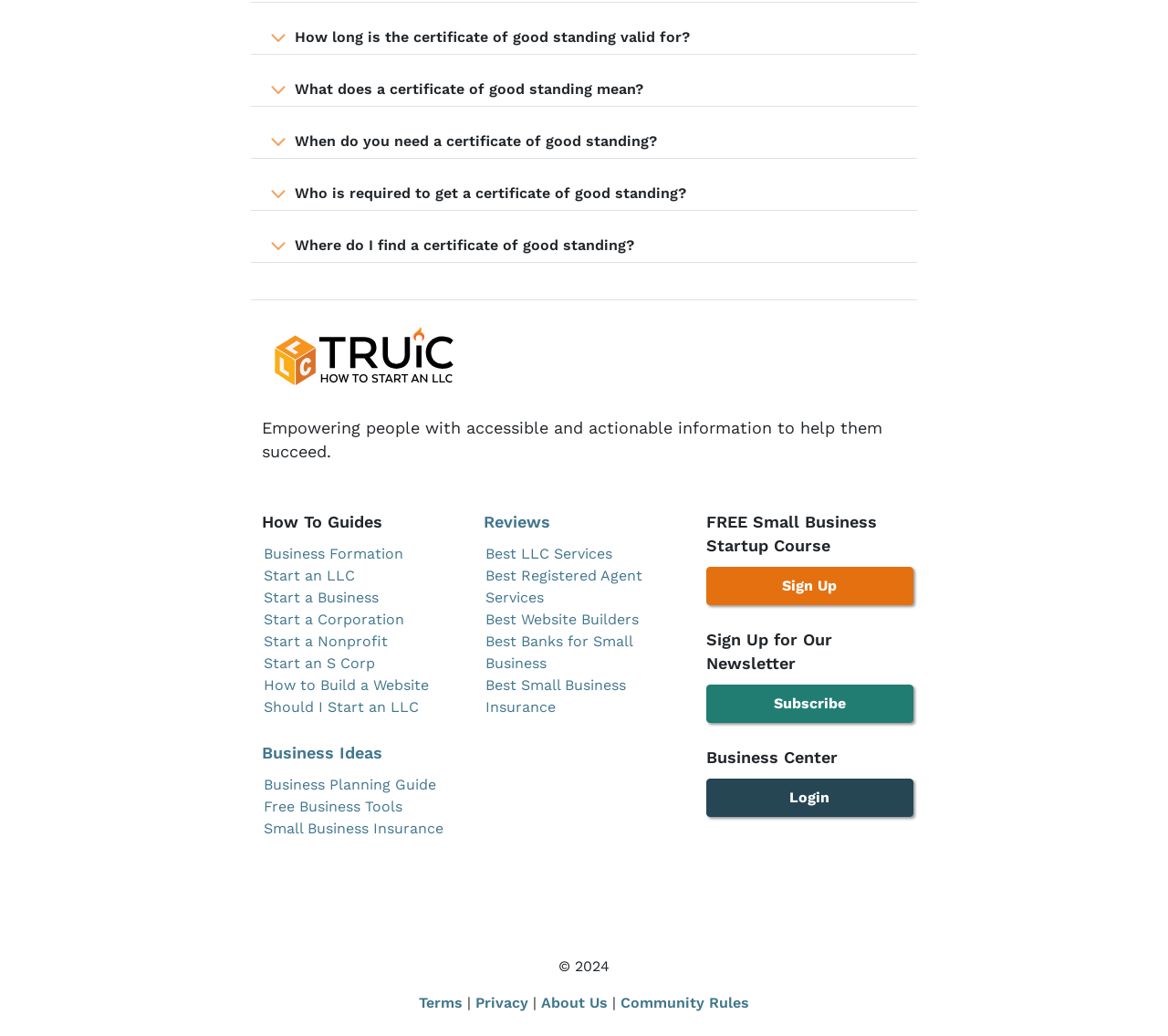Pinpoint the bounding box coordinates of the area that should be clicked to complete the following instruction: "Sign Up for the newsletter". The coordinates must be given as four float numbers between 0 and 1, i.e., [left, top, right, bottom].

[0.604, 0.547, 0.782, 0.584]